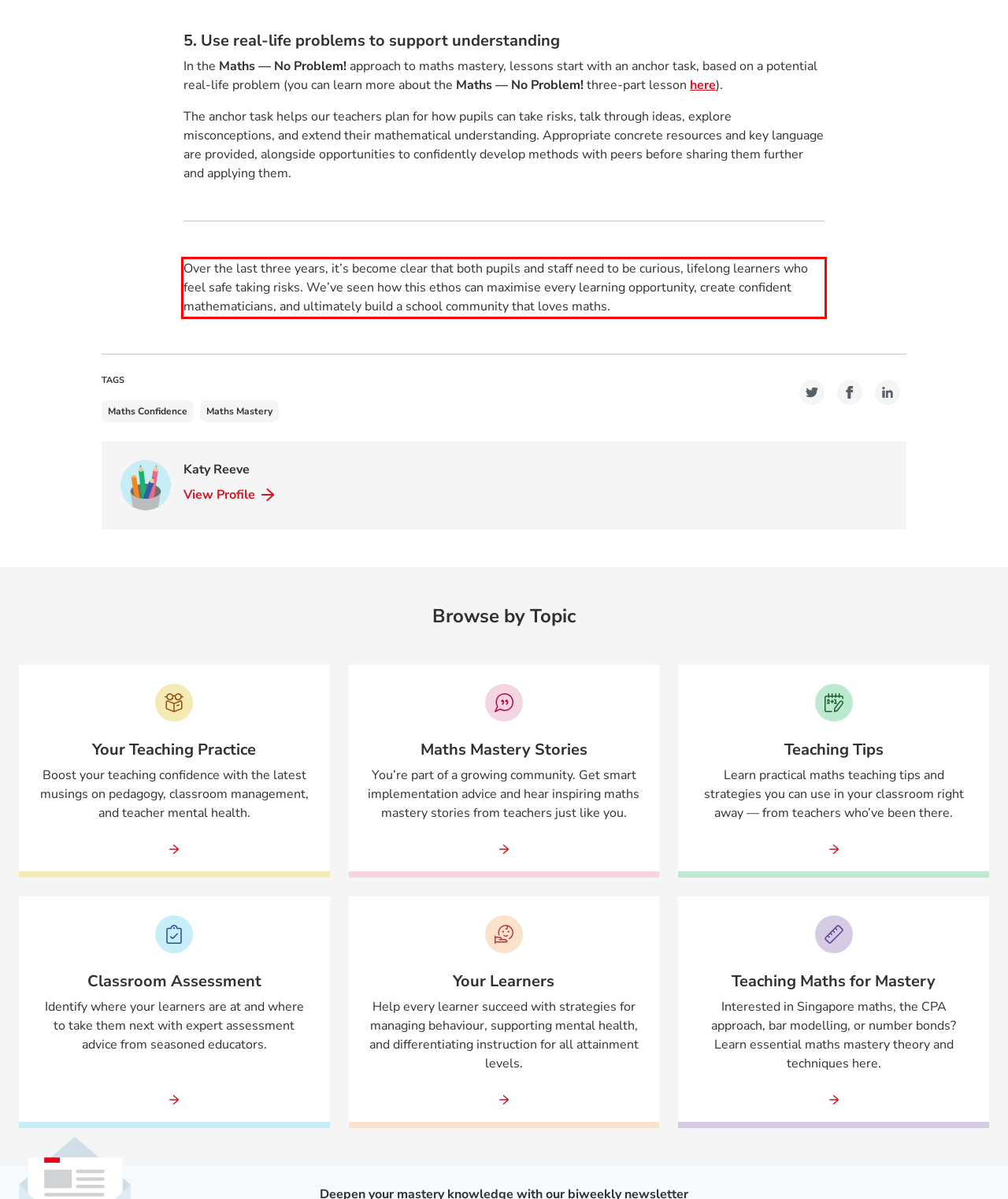Look at the webpage screenshot and recognize the text inside the red bounding box.

Over the last three years, it’s become clear that both pupils and staff need to be curious, lifelong learners who feel safe taking risks. We’ve seen how this ethos can maximise every learning opportunity, create confident mathematicians, and ultimately build a school community that loves maths.